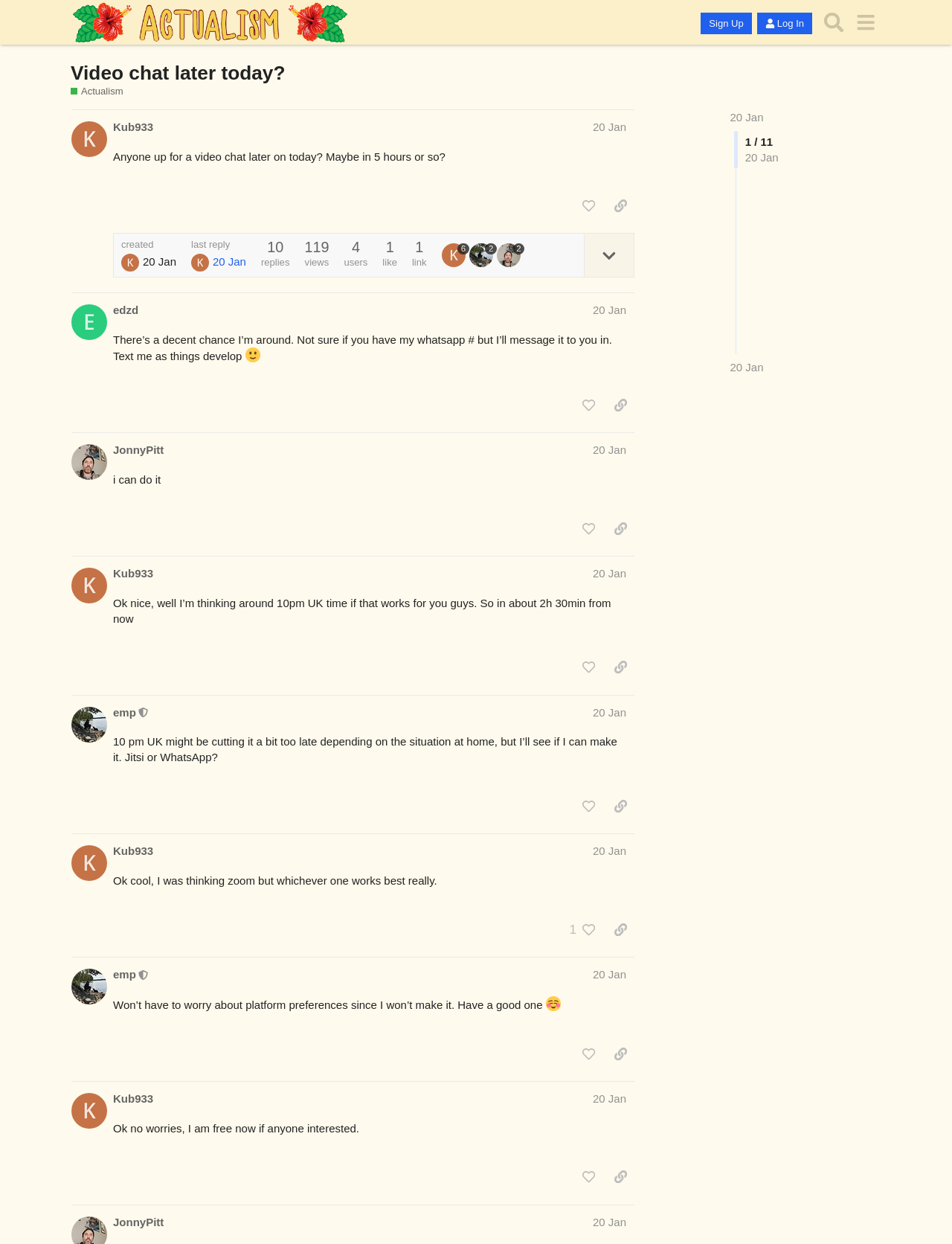Find the bounding box coordinates of the element you need to click on to perform this action: 'Share a link to this post'. The coordinates should be represented by four float values between 0 and 1, in the format [left, top, right, bottom].

[0.637, 0.155, 0.666, 0.175]